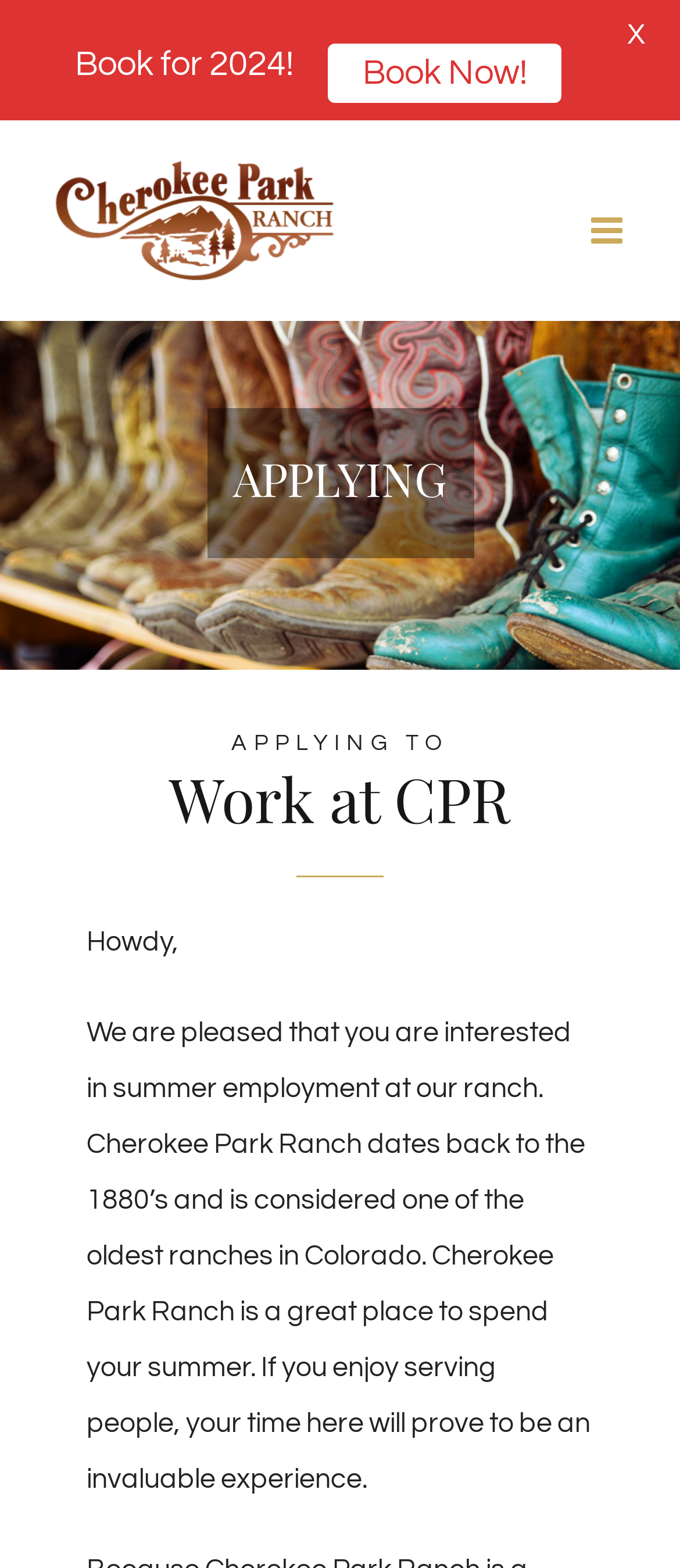Using the description "aria-label="Toggle mobile menu"", locate and provide the bounding box of the UI element.

[0.869, 0.136, 0.923, 0.159]